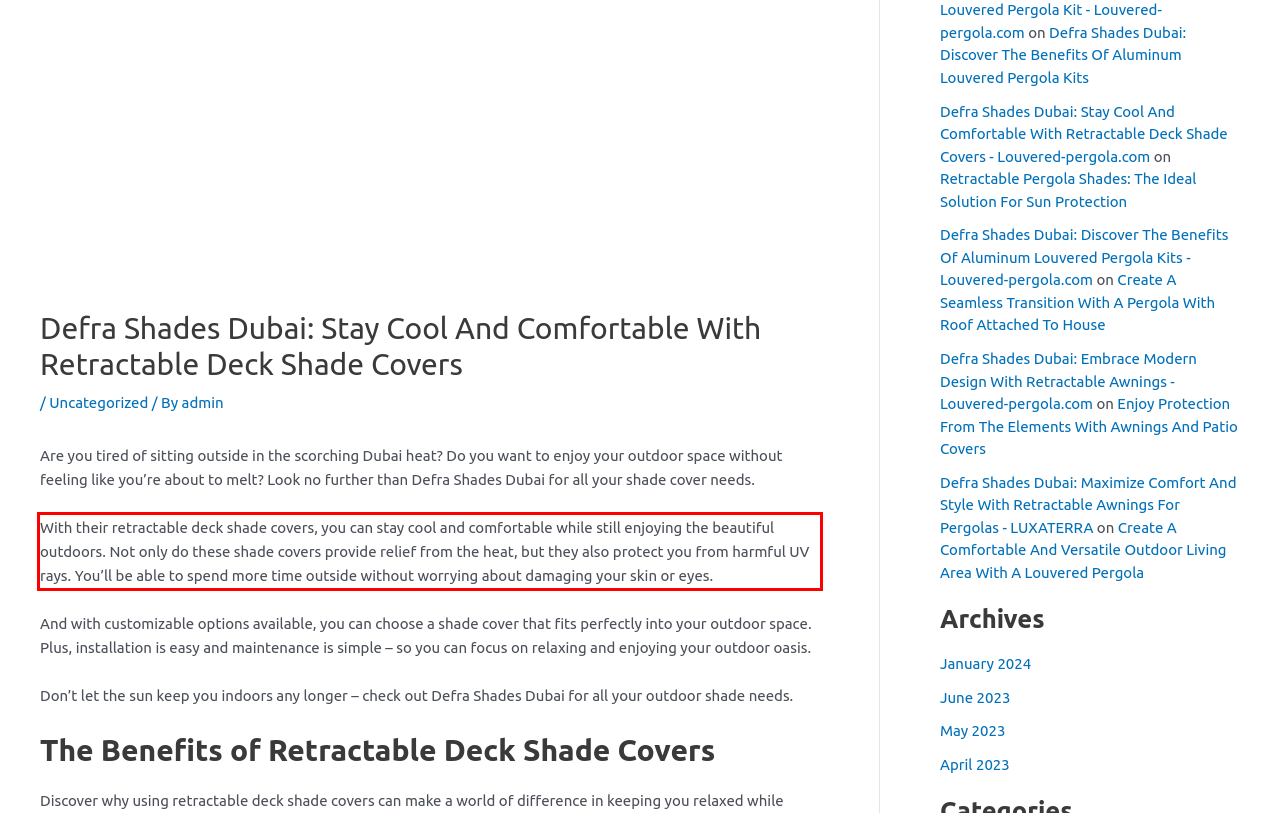With the given screenshot of a webpage, locate the red rectangle bounding box and extract the text content using OCR.

With their retractable deck shade covers, you can stay cool and comfortable while still enjoying the beautiful outdoors. Not only do these shade covers provide relief from the heat, but they also protect you from harmful UV rays. You’ll be able to spend more time outside without worrying about damaging your skin or eyes.